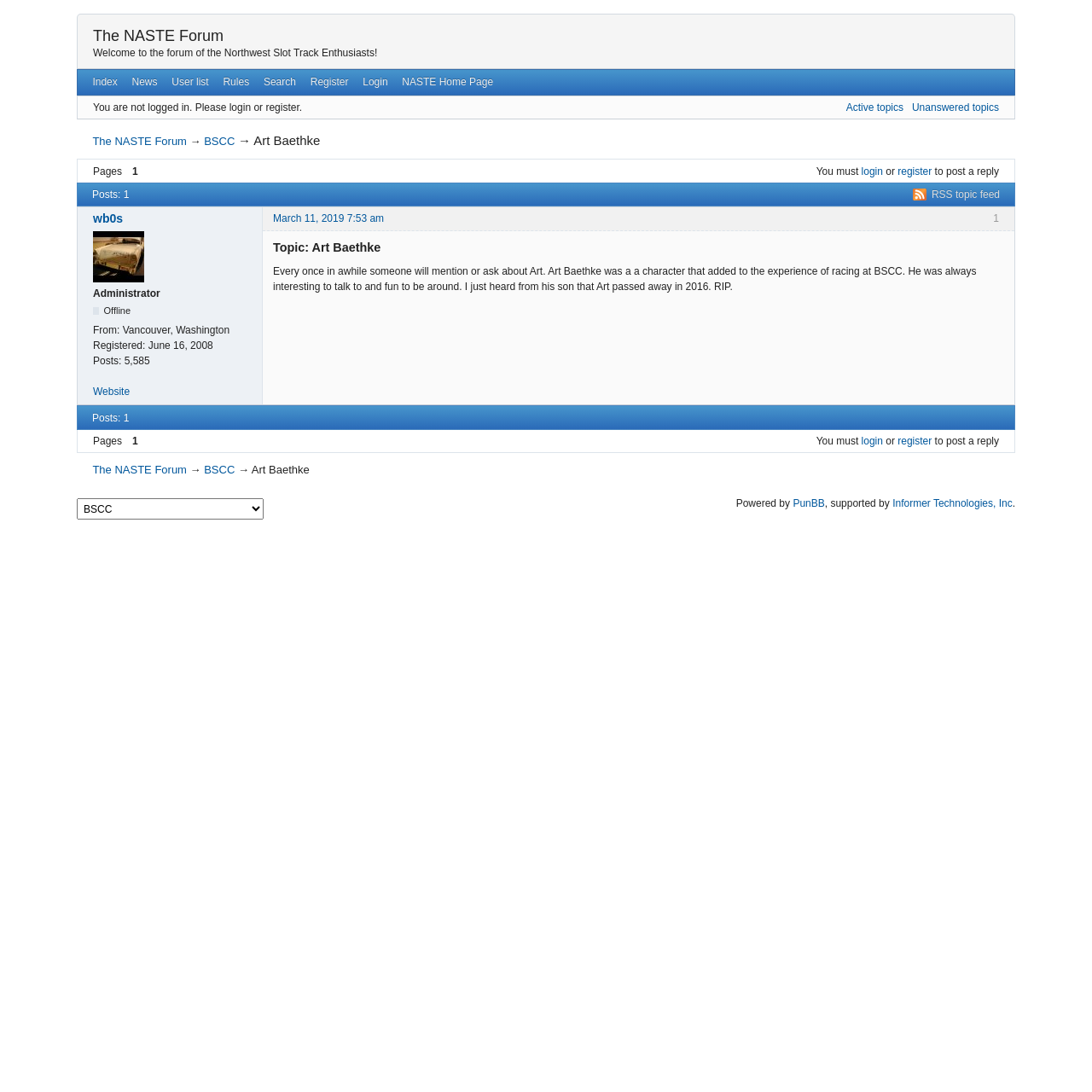Answer the question below using just one word or a short phrase: 
How many posts does wb0s have?

5,585